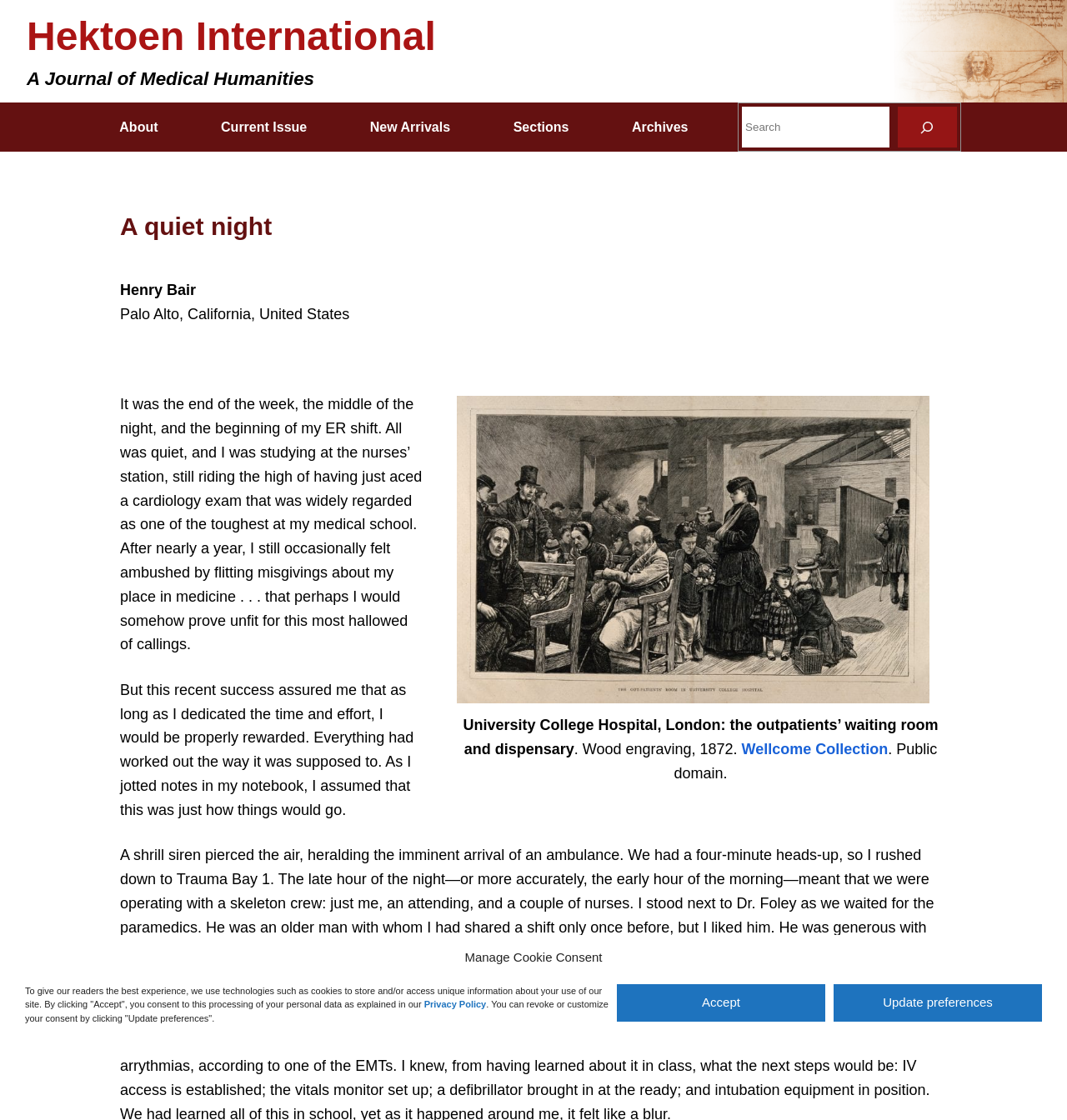Please specify the bounding box coordinates for the clickable region that will help you carry out the instruction: "Click the 'About' link".

[0.099, 0.098, 0.161, 0.129]